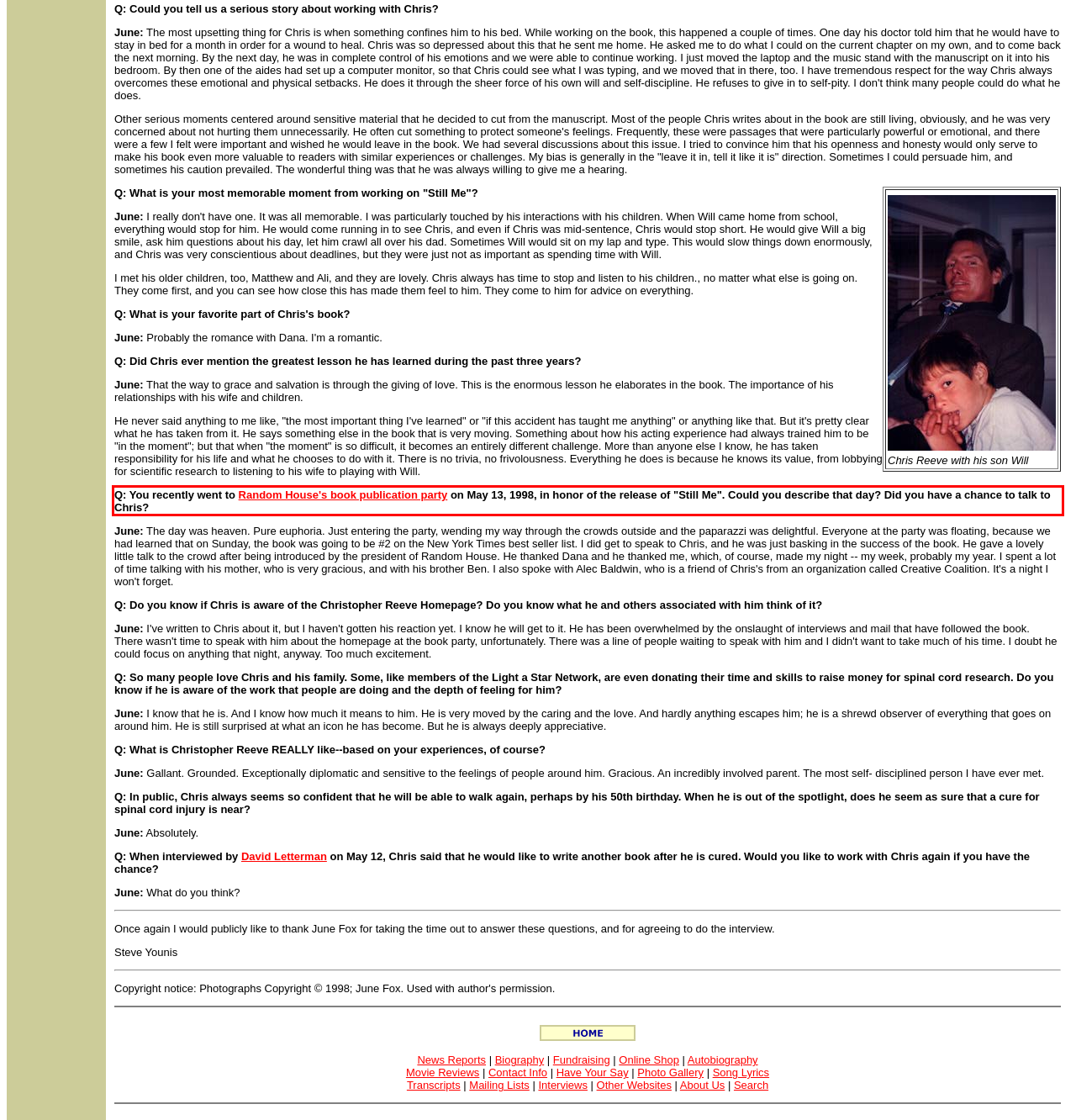You have a screenshot of a webpage where a UI element is enclosed in a red rectangle. Perform OCR to capture the text inside this red rectangle.

Q: You recently went to Random House's book publication party on May 13, 1998, in honor of the release of "Still Me". Could you describe that day? Did you have a chance to talk to Chris?